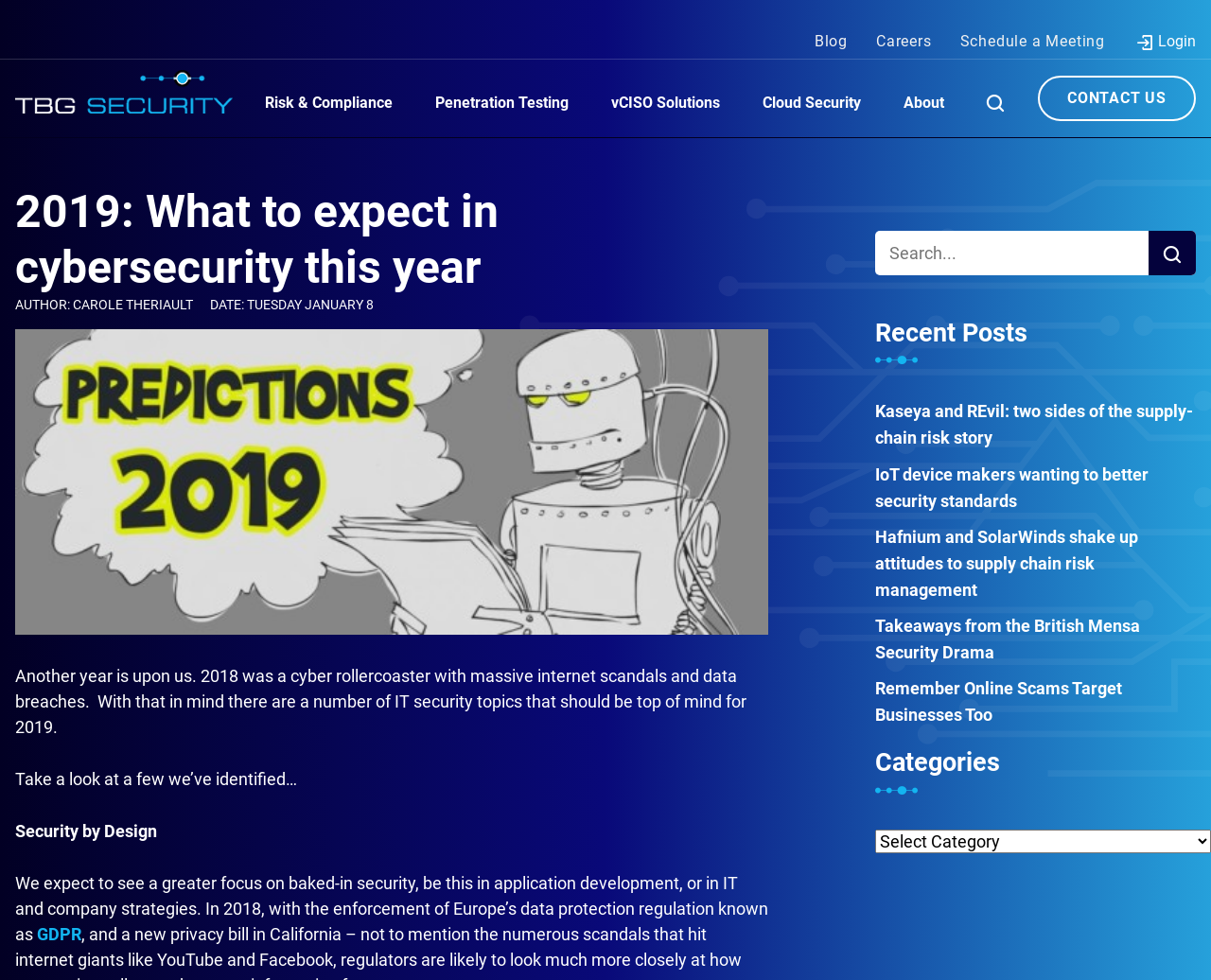Provide a short answer using a single word or phrase for the following question: 
What is the topic of the article?

Cybersecurity